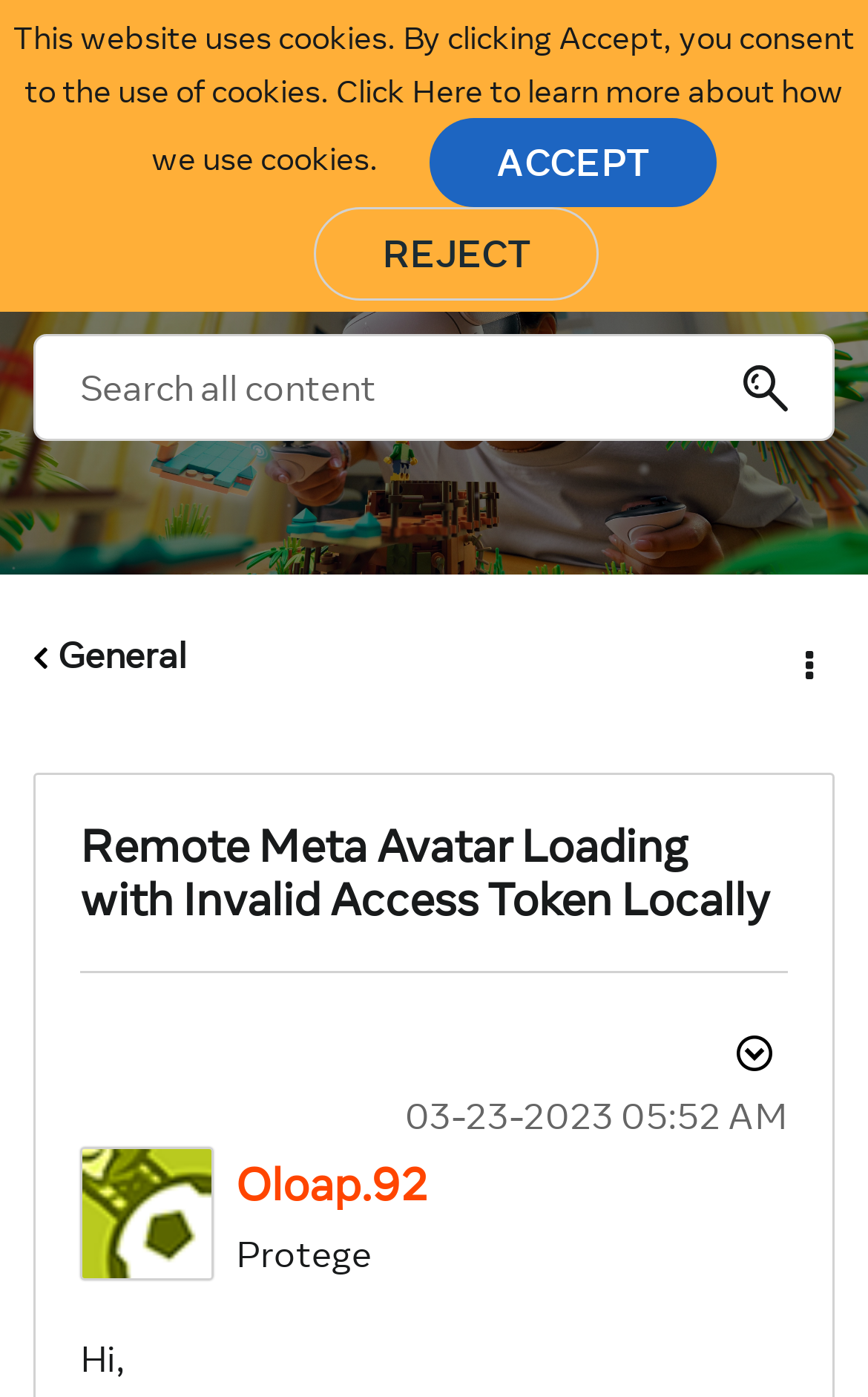Please find the bounding box coordinates of the clickable region needed to complete the following instruction: "Show post option menu". The bounding box coordinates must consist of four float numbers between 0 and 1, i.e., [left, top, right, bottom].

[0.821, 0.73, 0.908, 0.778]